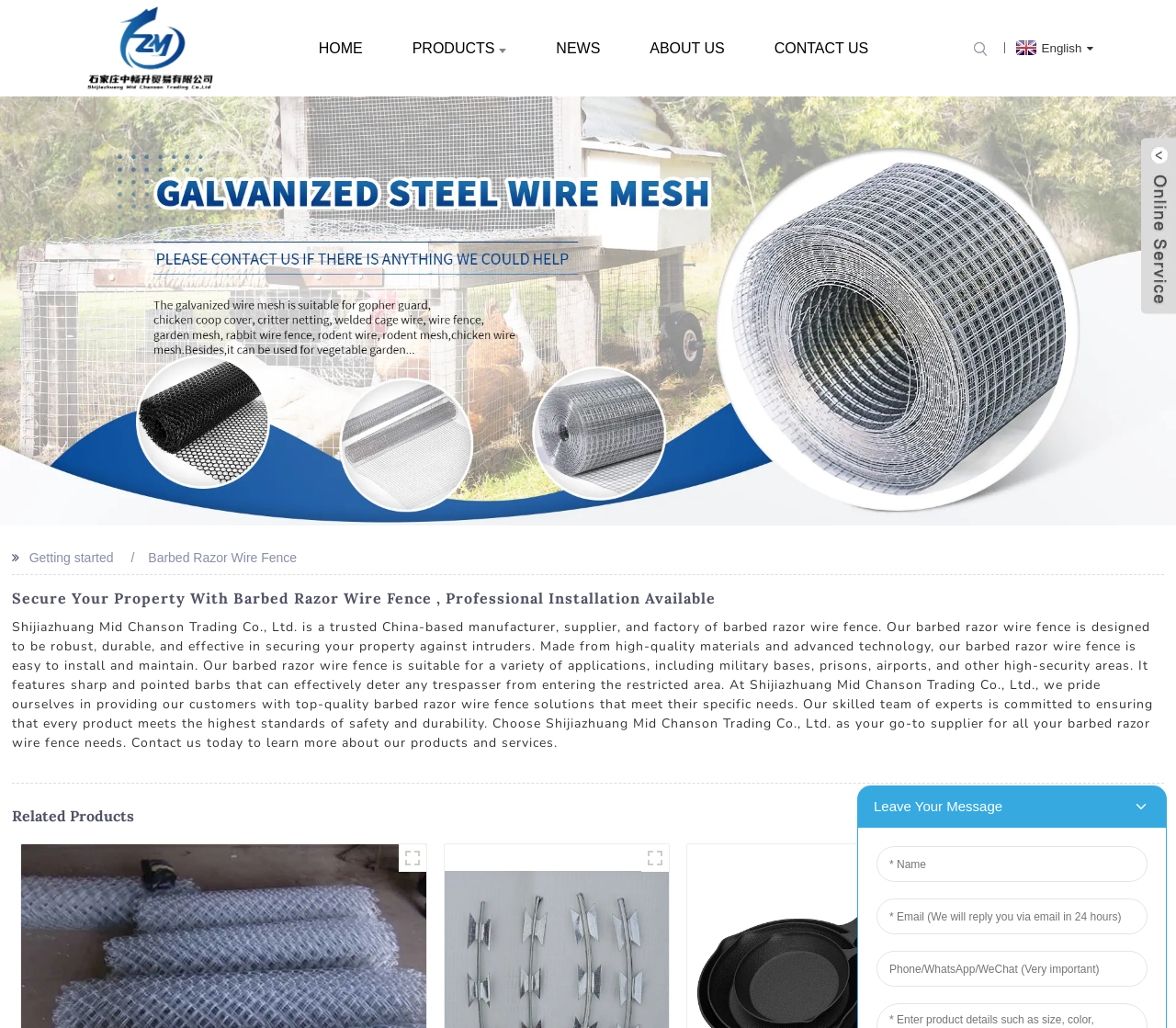Provide a thorough and detailed response to the question by examining the image: 
What type of areas is the barbed razor wire fence suitable for?

The description mentions that the product is suitable for 'military bases, prisons, airports, and other high-security areas', indicating that it is designed for areas that require high security.